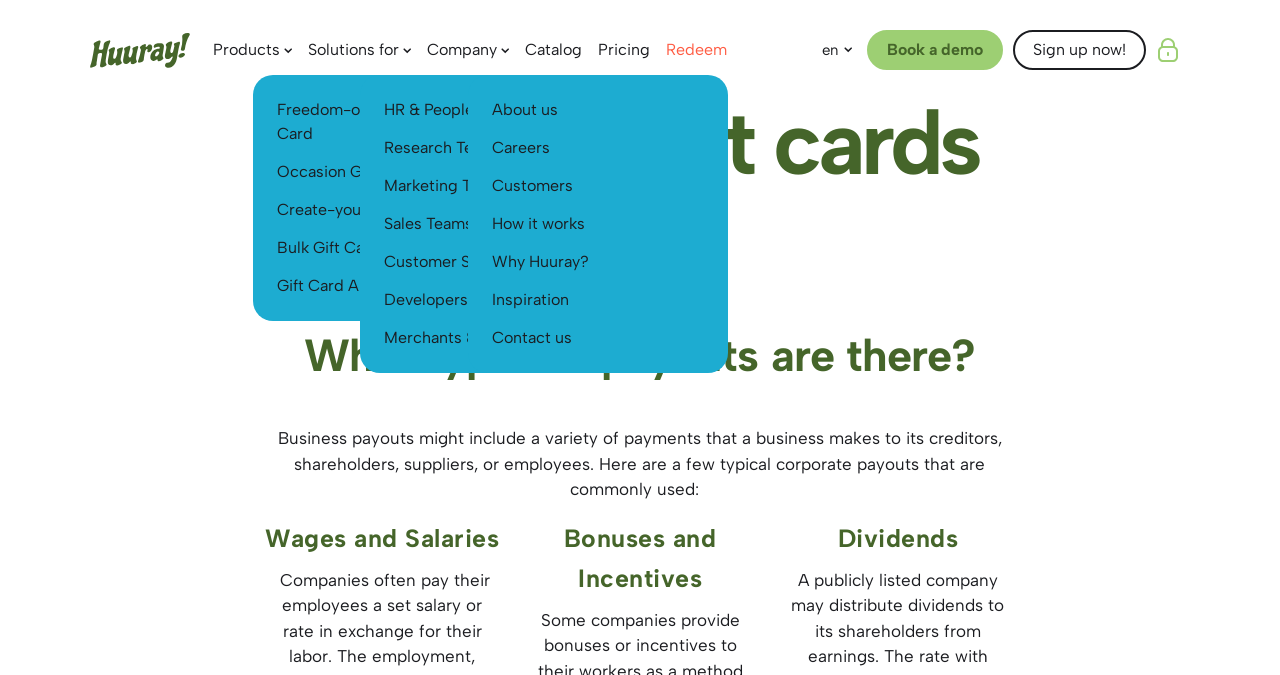Identify the bounding box of the UI component described as: "printable version".

None